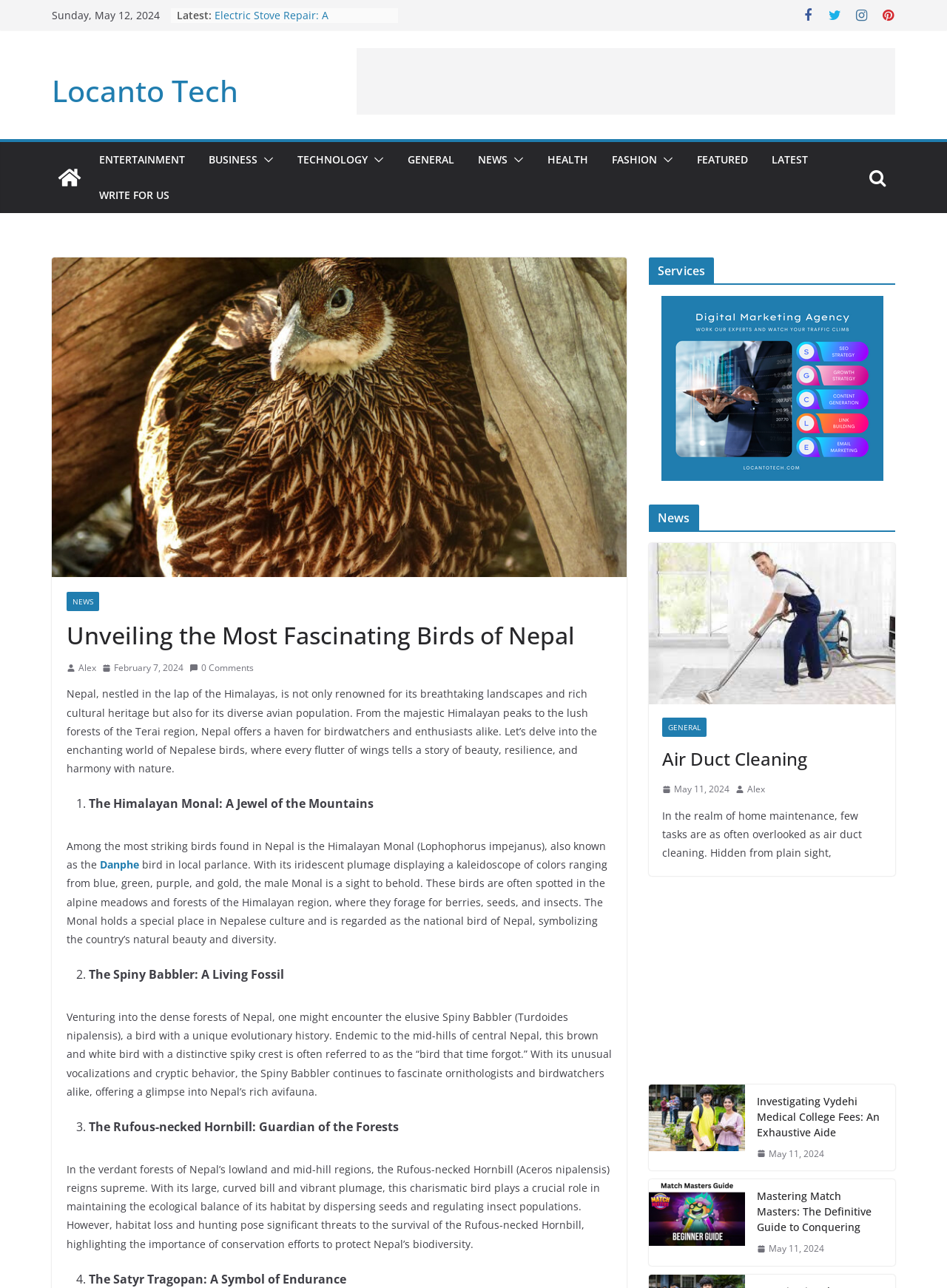Determine the bounding box for the UI element that matches this description: "parent_node: FASHION".

[0.694, 0.116, 0.711, 0.132]